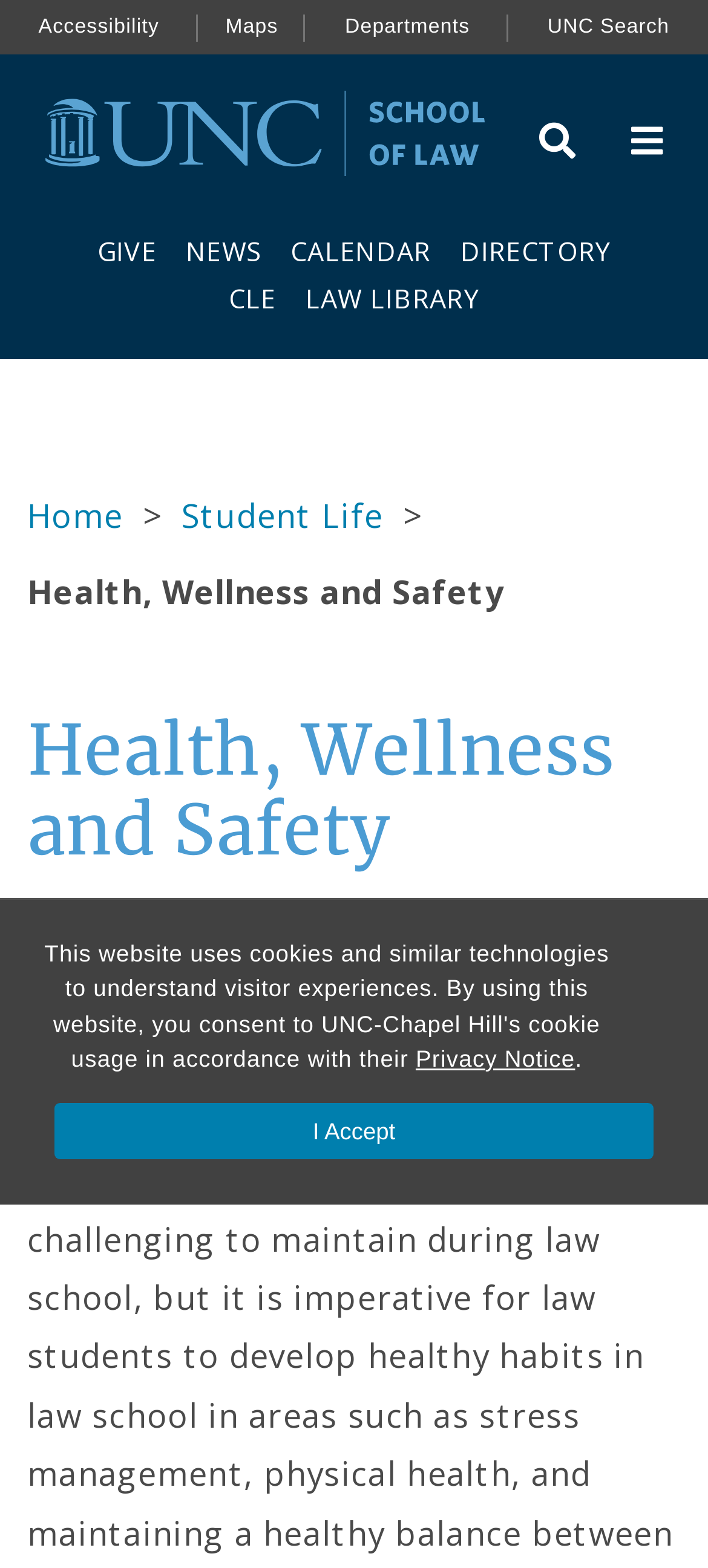Locate the bounding box coordinates of the clickable area needed to fulfill the instruction: "view news".

[0.262, 0.15, 0.369, 0.172]